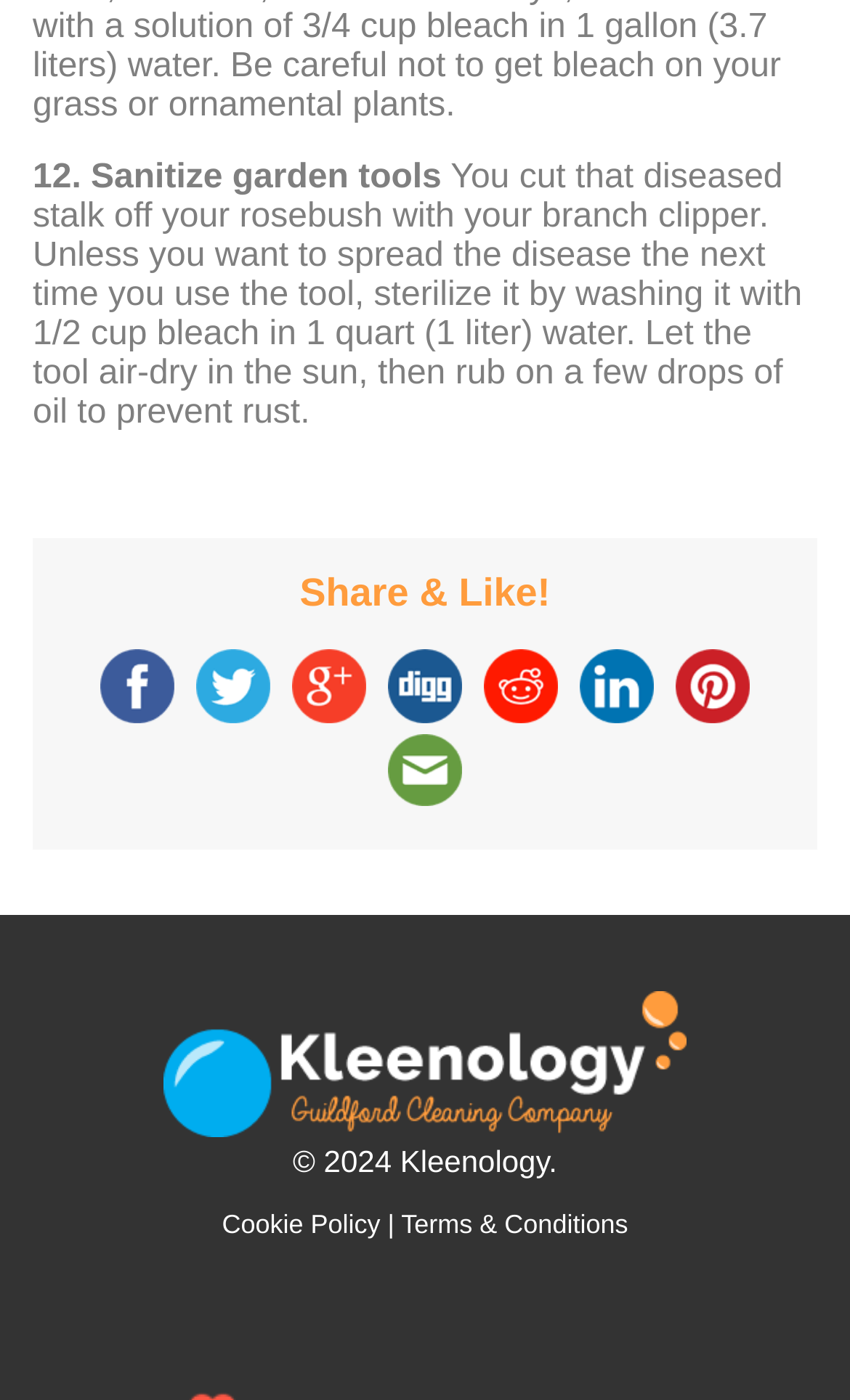Using the provided element description "Steve Rowley", determine the bounding box coordinates of the UI element.

None